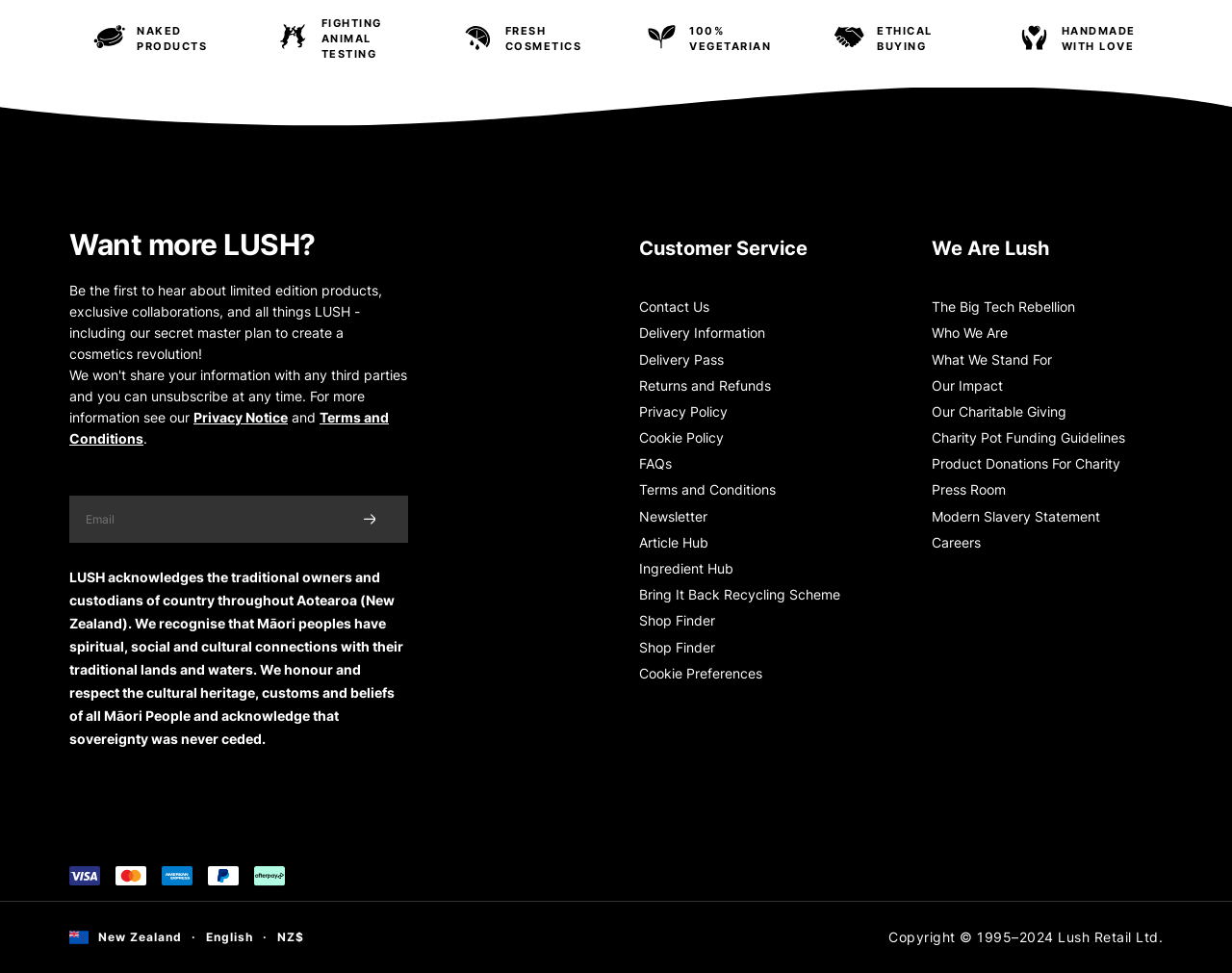Identify the bounding box coordinates for the UI element mentioned here: "Careers". Provide the coordinates as four float values between 0 and 1, i.e., [left, top, right, bottom].

[0.756, 0.544, 0.944, 0.571]